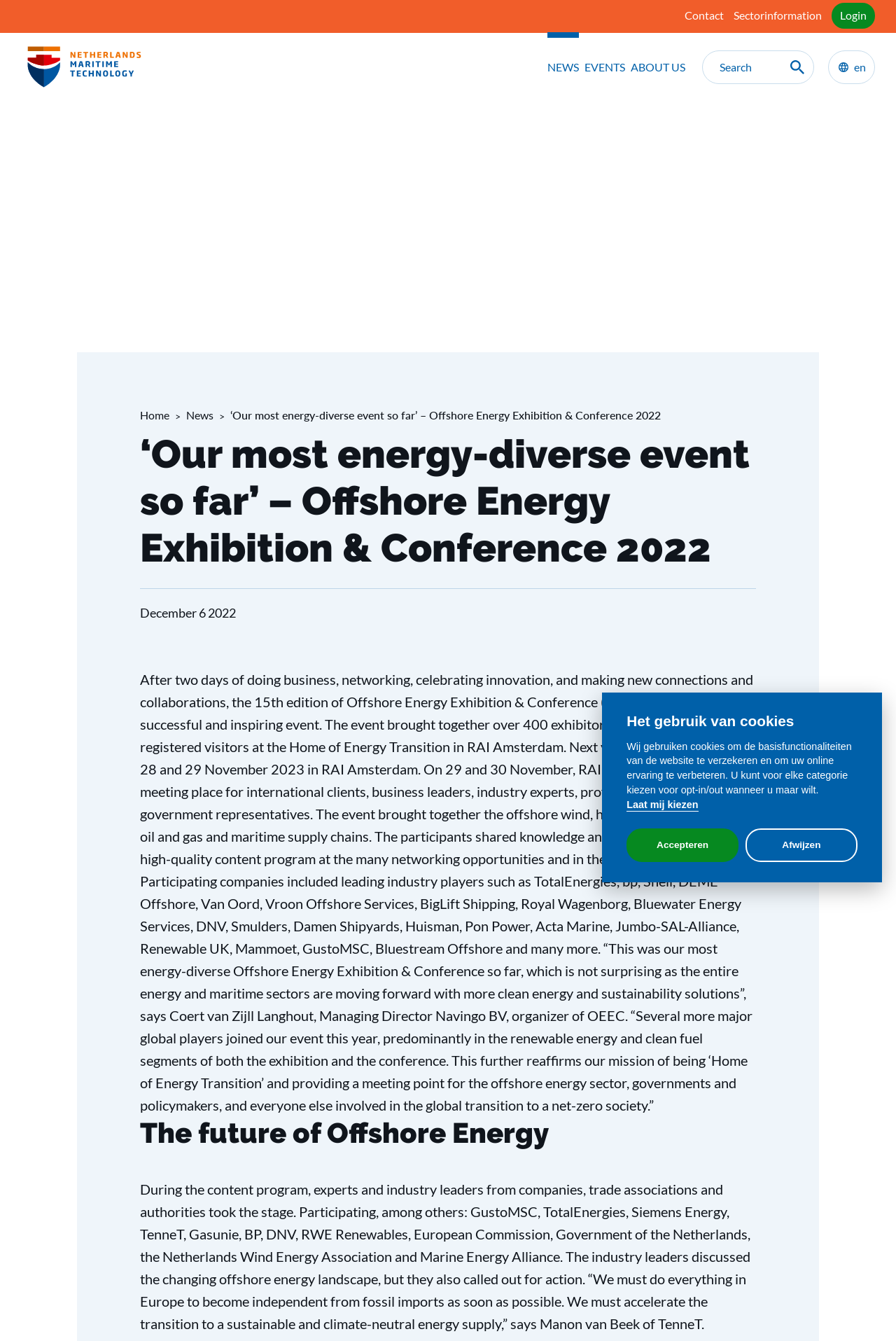Provide a brief response to the question below using one word or phrase:
What is the event mentioned in the news article?

Offshore Energy Exhibition & Conference 2022